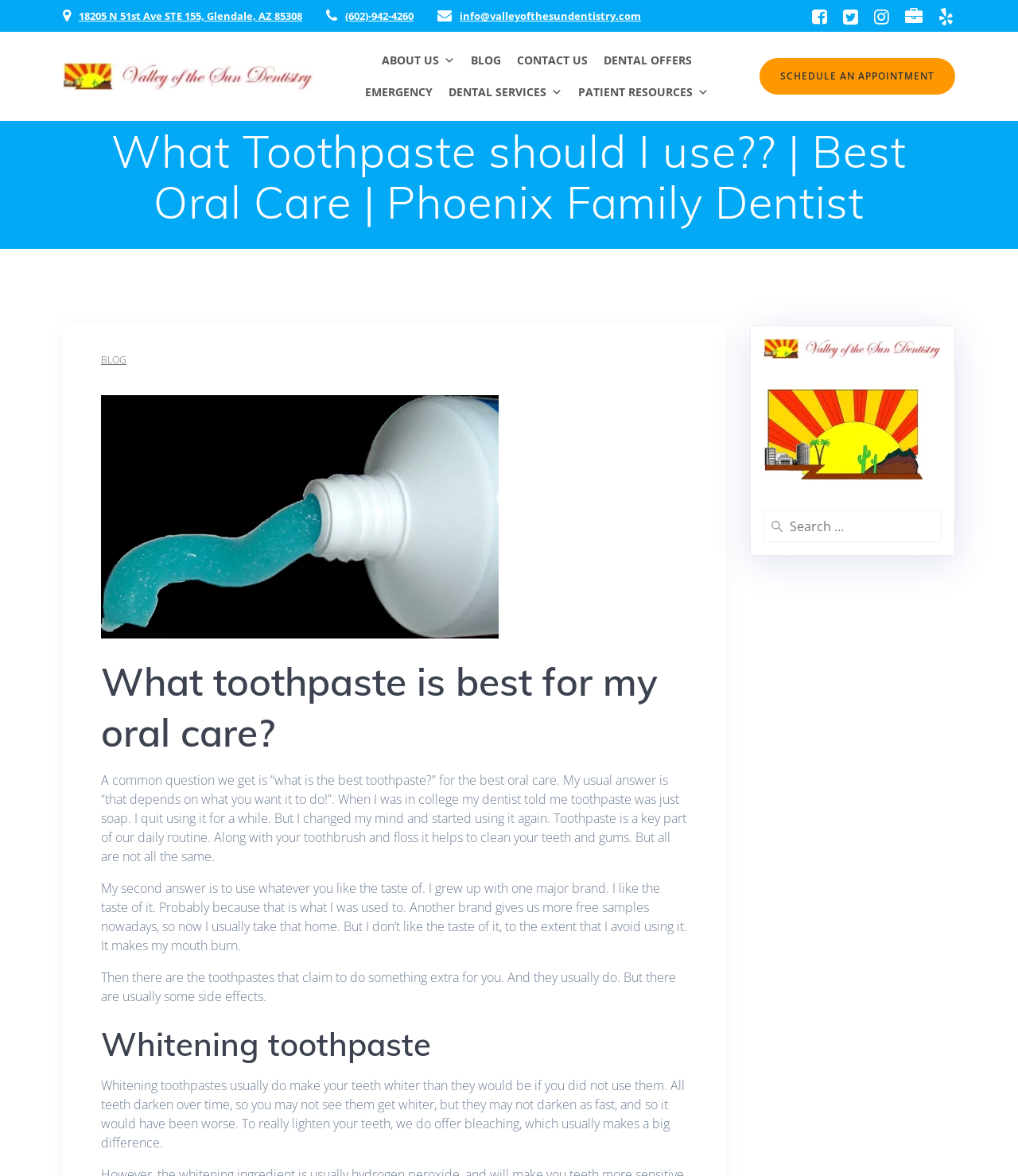Generate the text of the webpage's primary heading.

What Toothpaste should I use?? | Best Oral Care | Phoenix Family Dentist